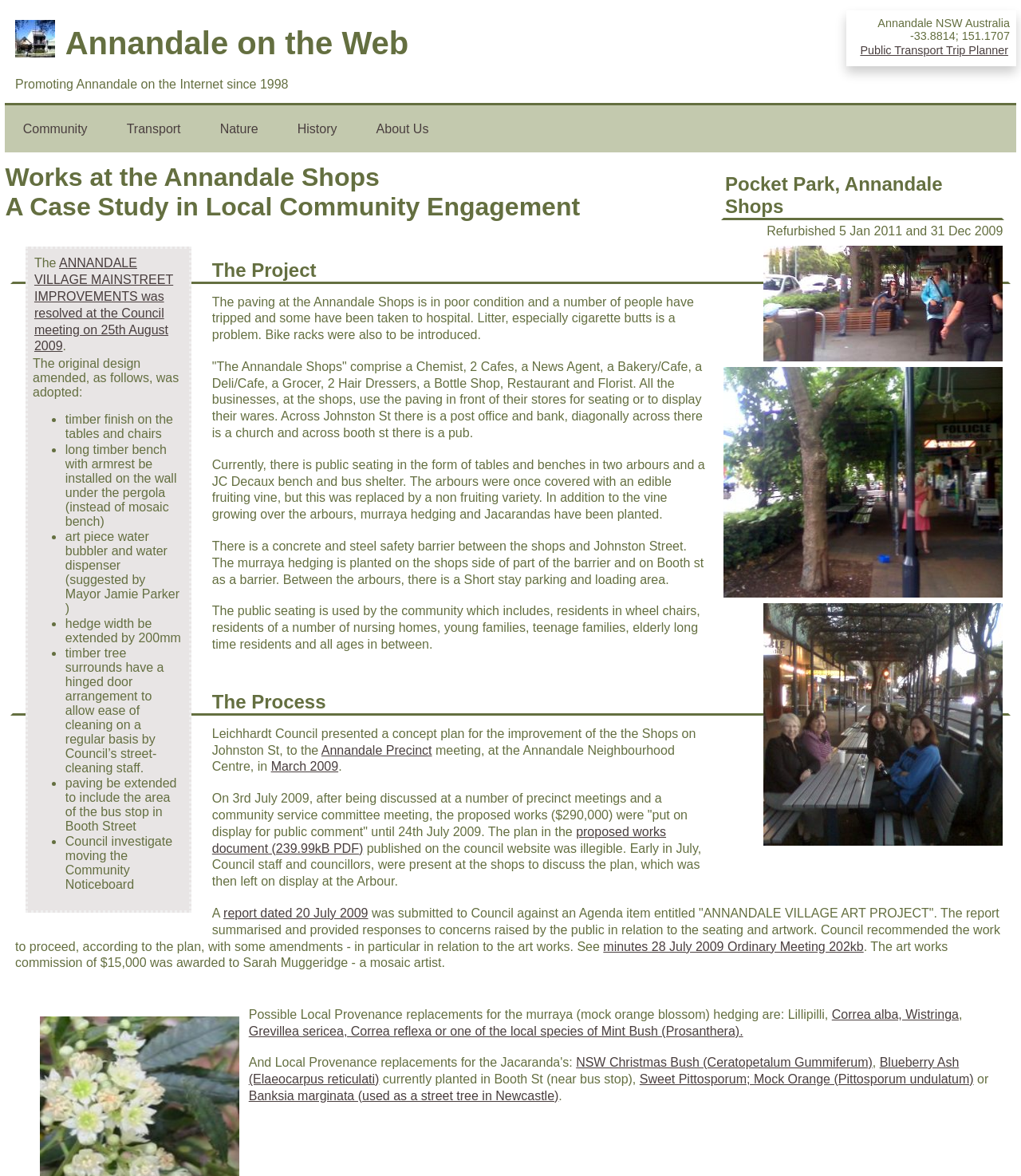Determine the bounding box coordinates of the clickable region to follow the instruction: "Visit 'Community'".

[0.01, 0.094, 0.098, 0.125]